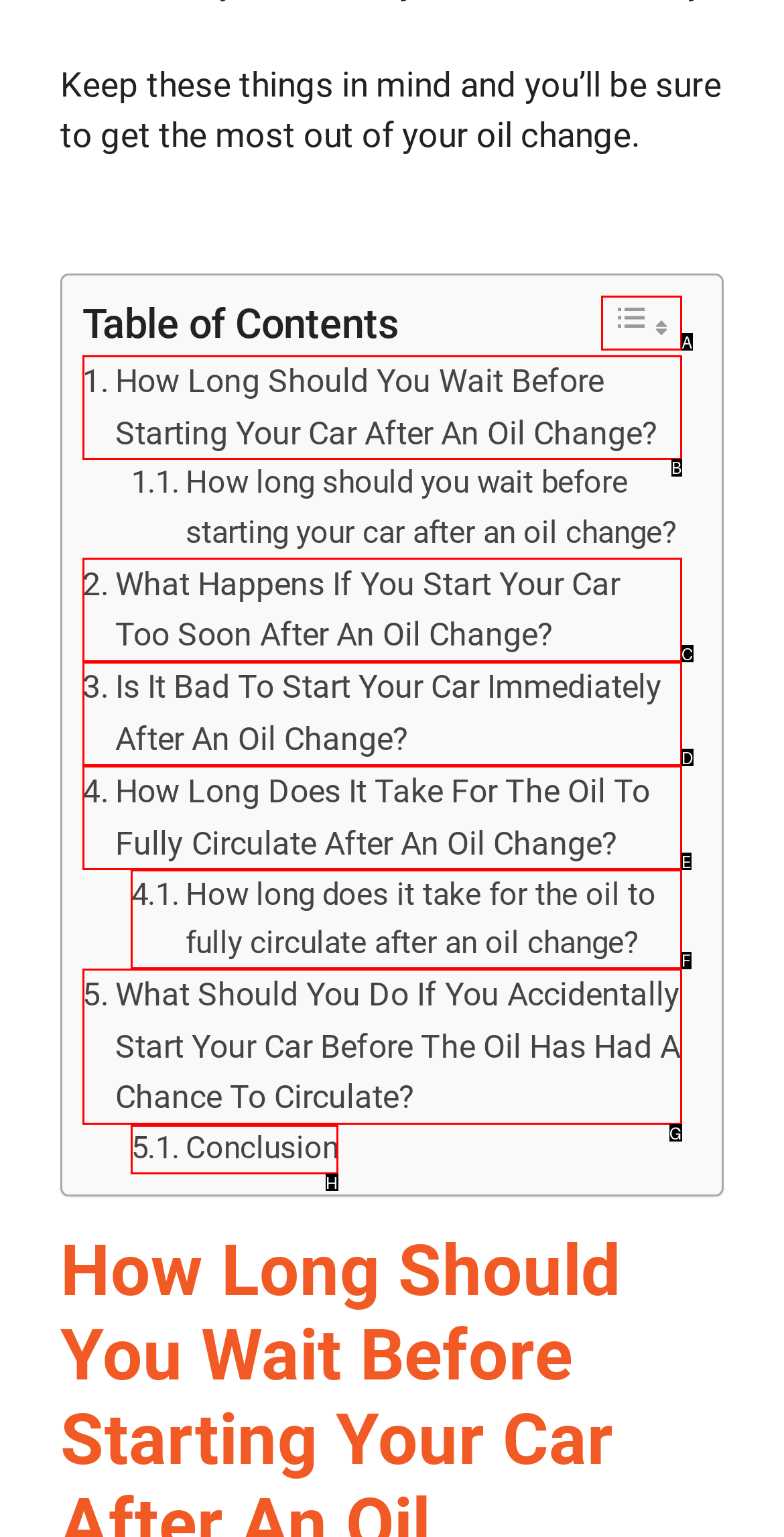Select the appropriate HTML element that needs to be clicked to finish the task: Check the conclusion
Reply with the letter of the chosen option.

H